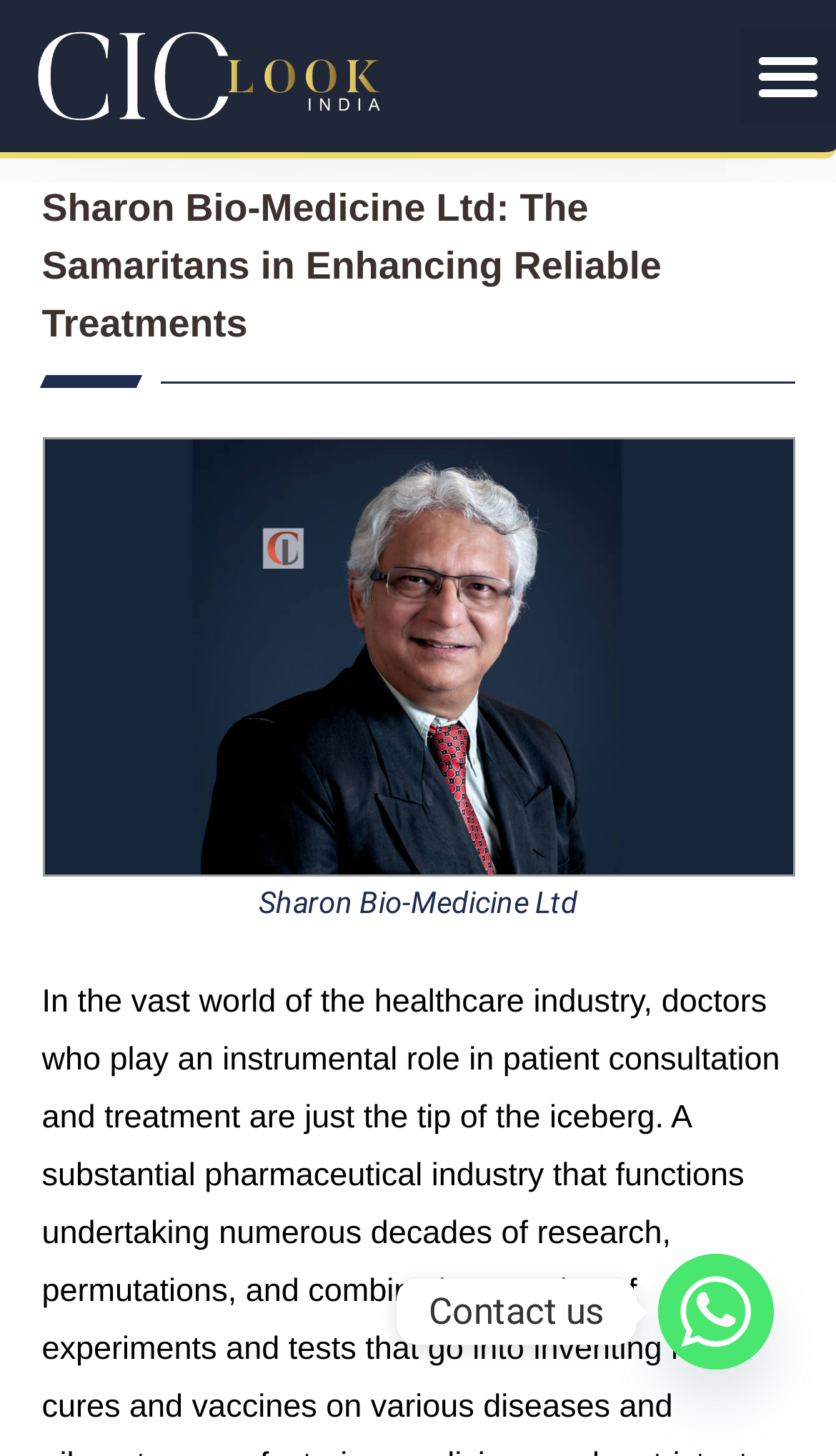What is the background image of the figure?
Based on the image, give a one-word or short phrase answer.

Sharon Bio-Medicine Ltd